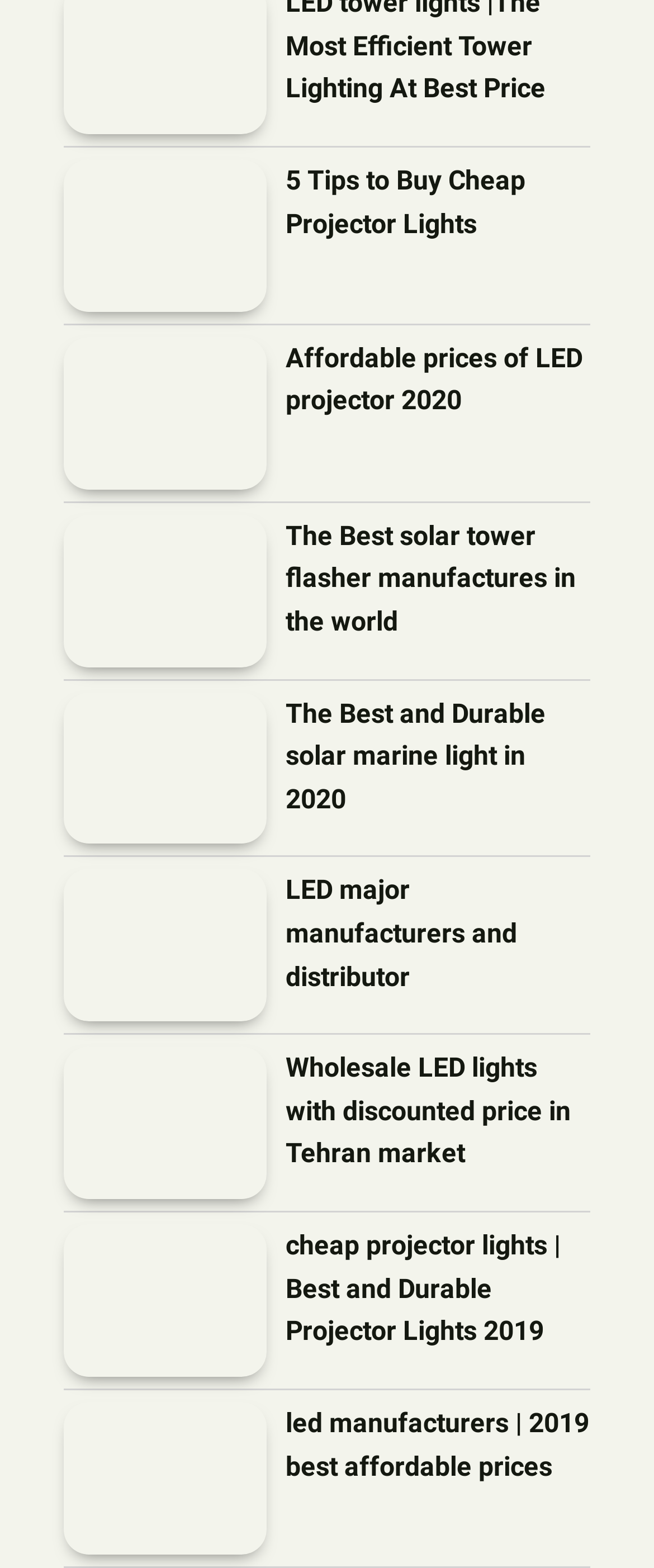How many links are on this webpage?
Identify the answer in the screenshot and reply with a single word or phrase.

18